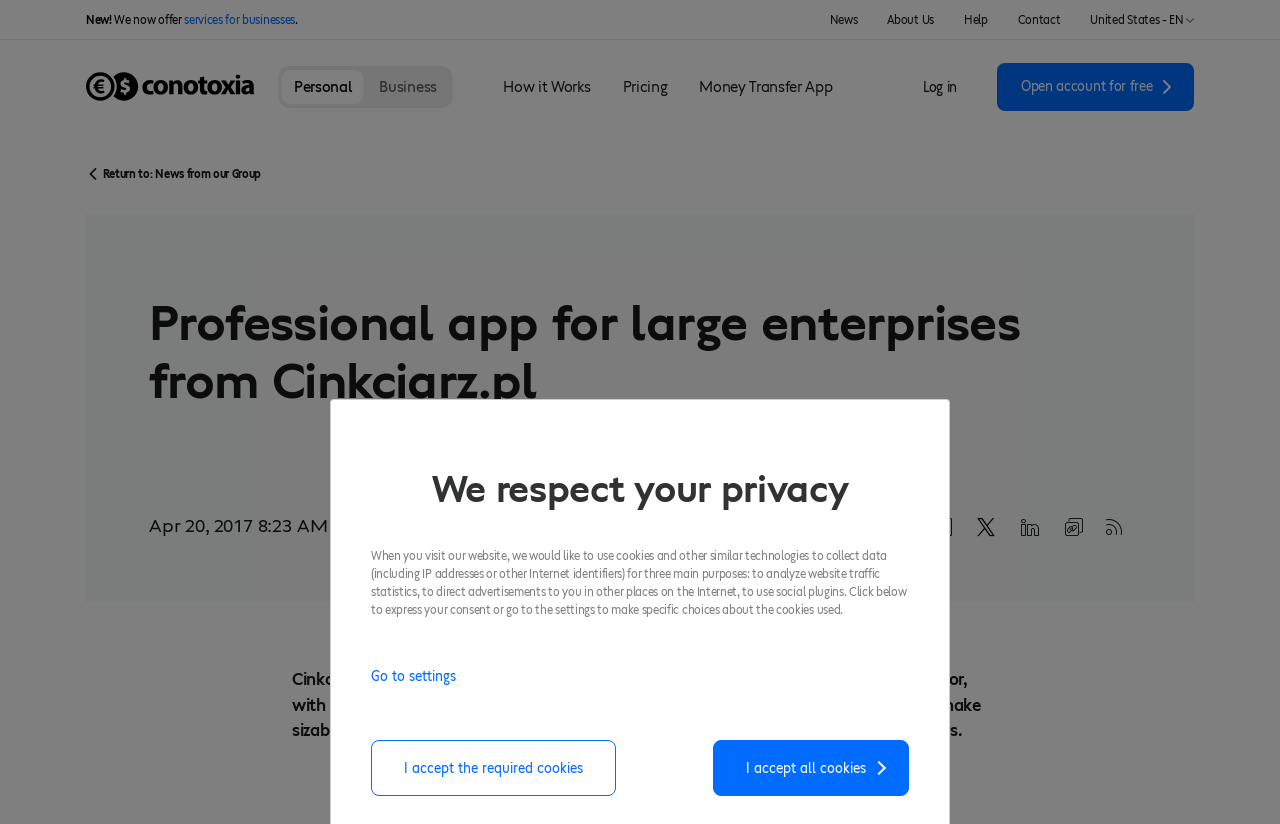Identify the bounding box of the HTML element described as: "Personal".

[0.22, 0.084, 0.284, 0.126]